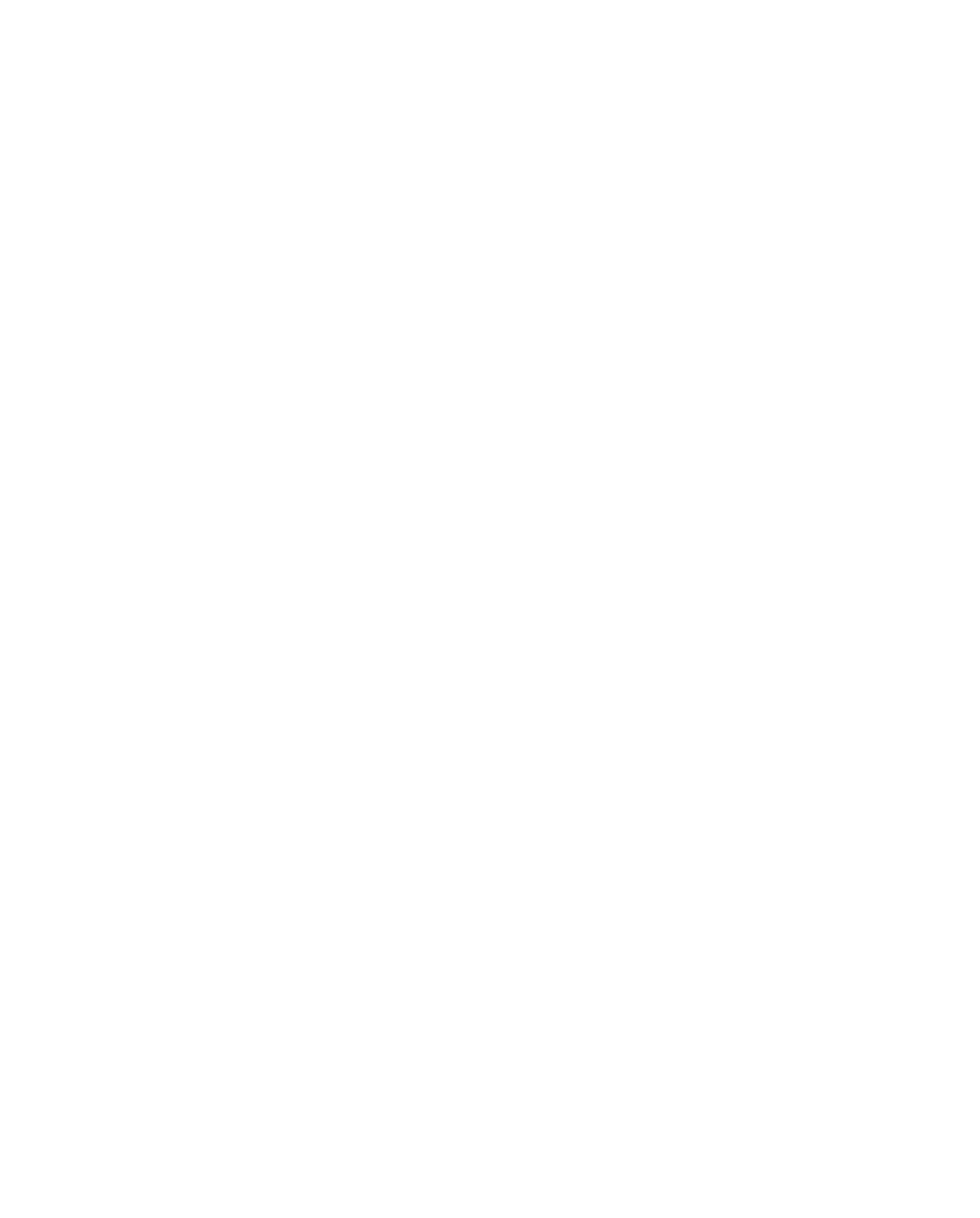Respond to the following question using a concise word or phrase: 
What is the name of the person who is an Associate Director, Origination – Ireland?

Stephen Kenny